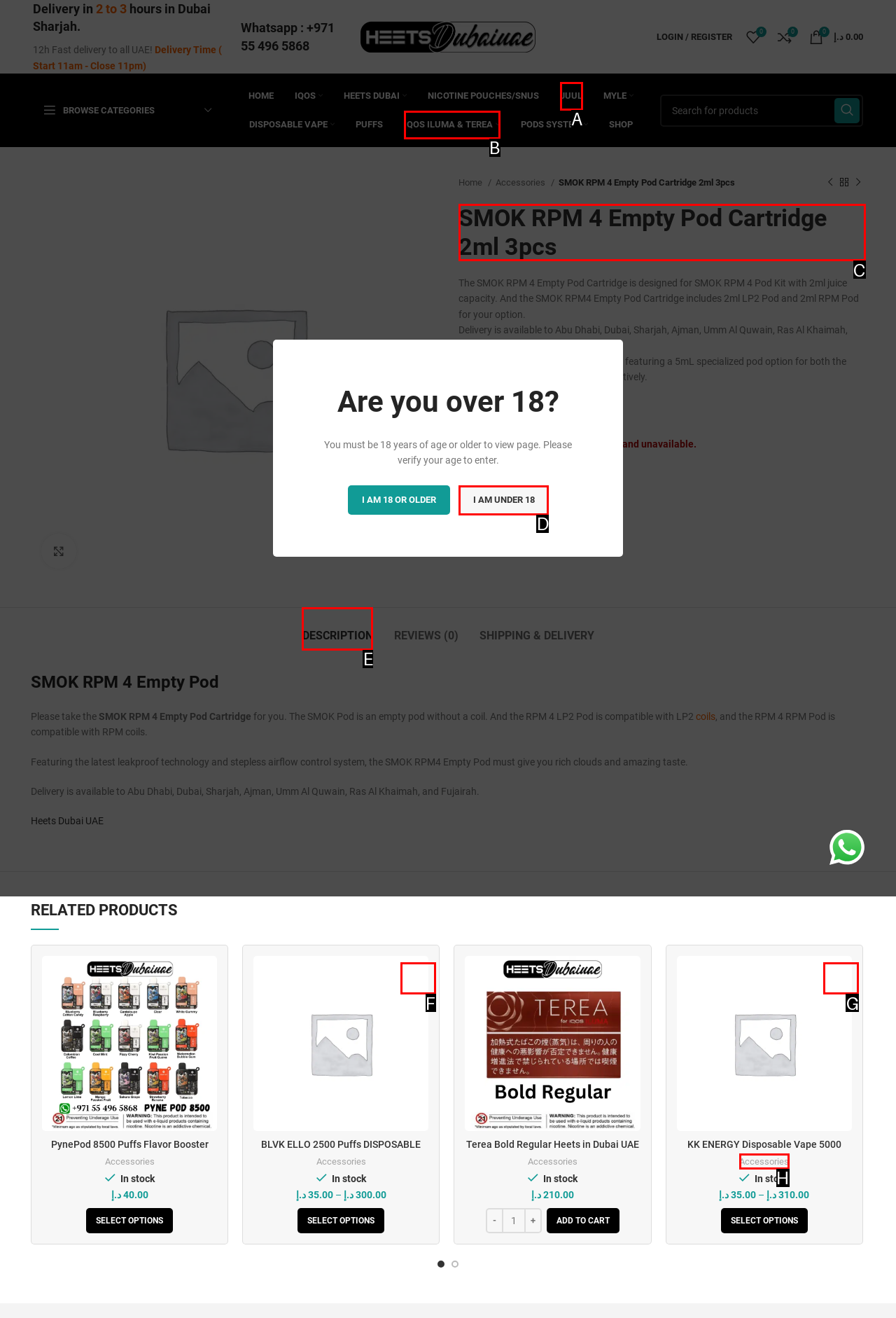Please identify the correct UI element to click for the task: View product details Respond with the letter of the appropriate option.

C